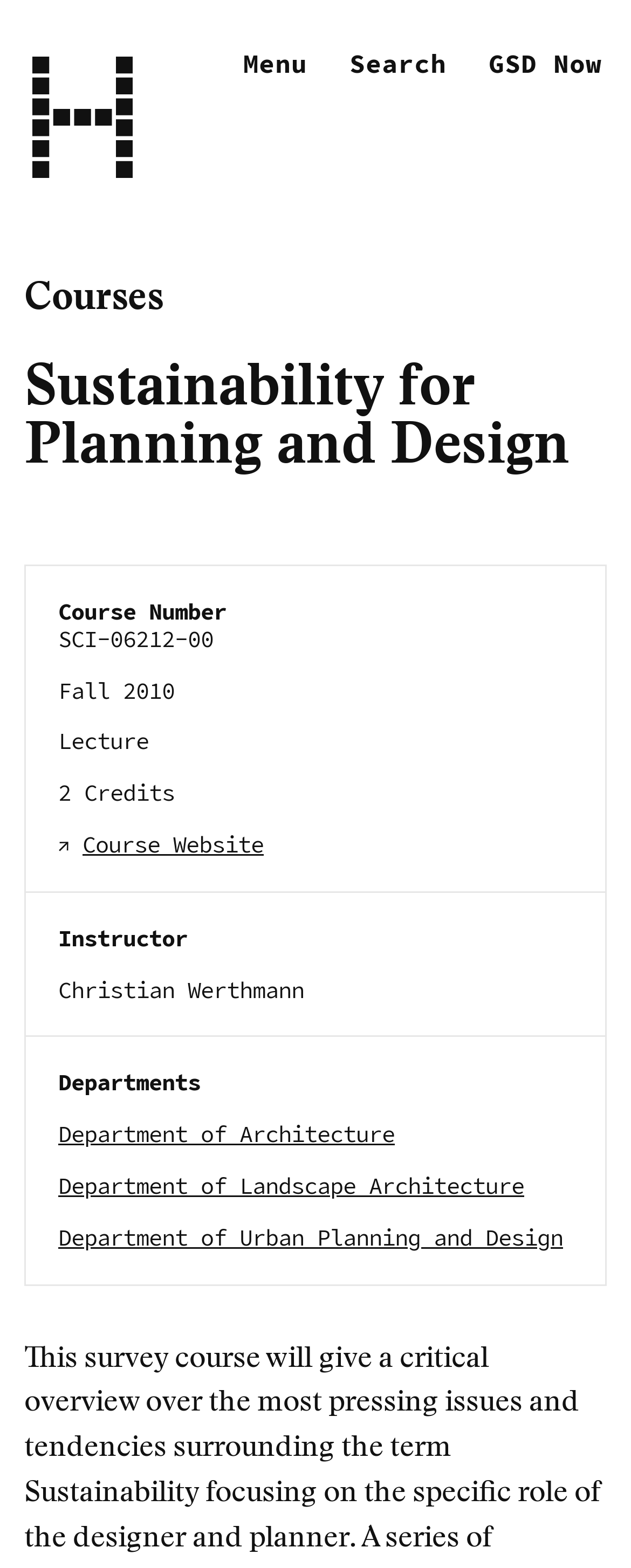What is the semester of the course?
Refer to the image and provide a one-word or short phrase answer.

Fall 2010